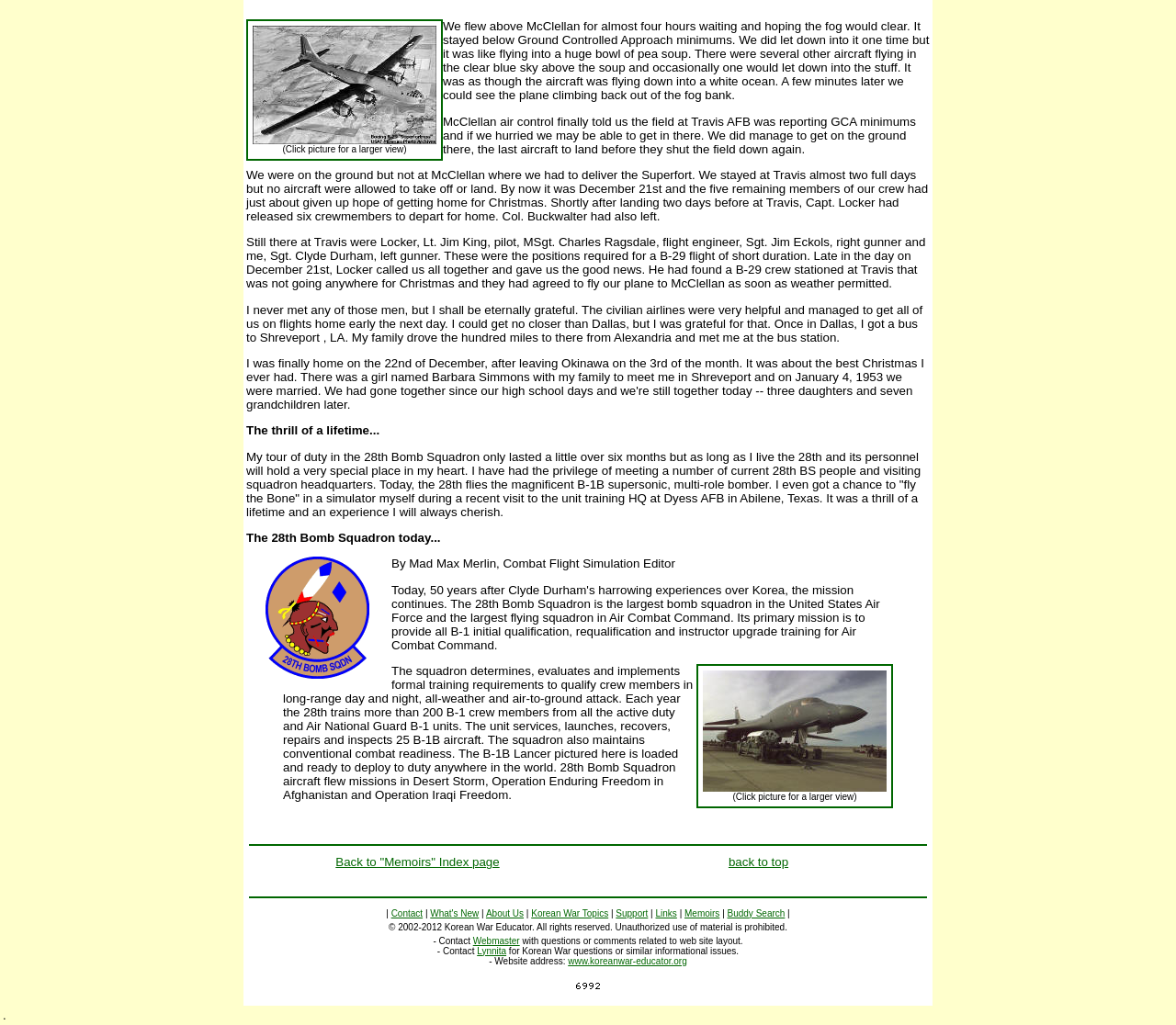What is the topic of the memoir?
Please provide an in-depth and detailed response to the question.

Based on the content of the webpage, it appears to be a memoir about the author's experience in the Korean War. The text mentions specific events and details that suggest this topic.